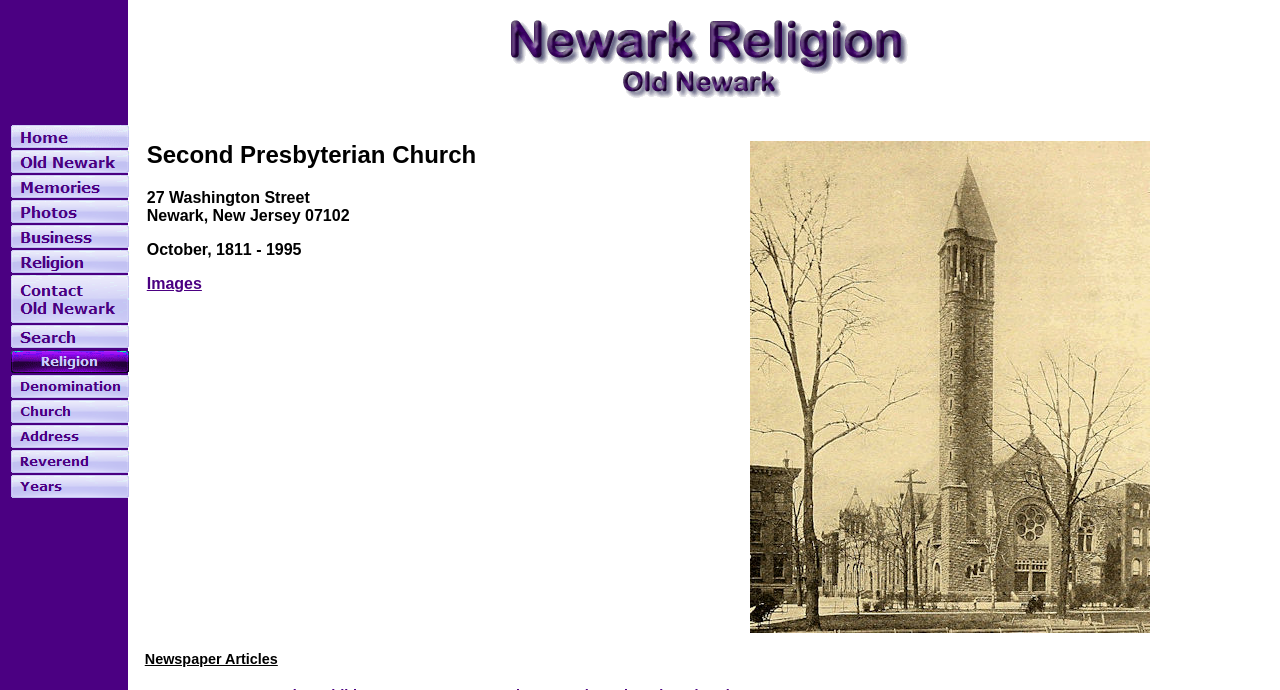Respond to the question below with a concise word or phrase:
What is the purpose of the links on the webpage?

To navigate to different sections